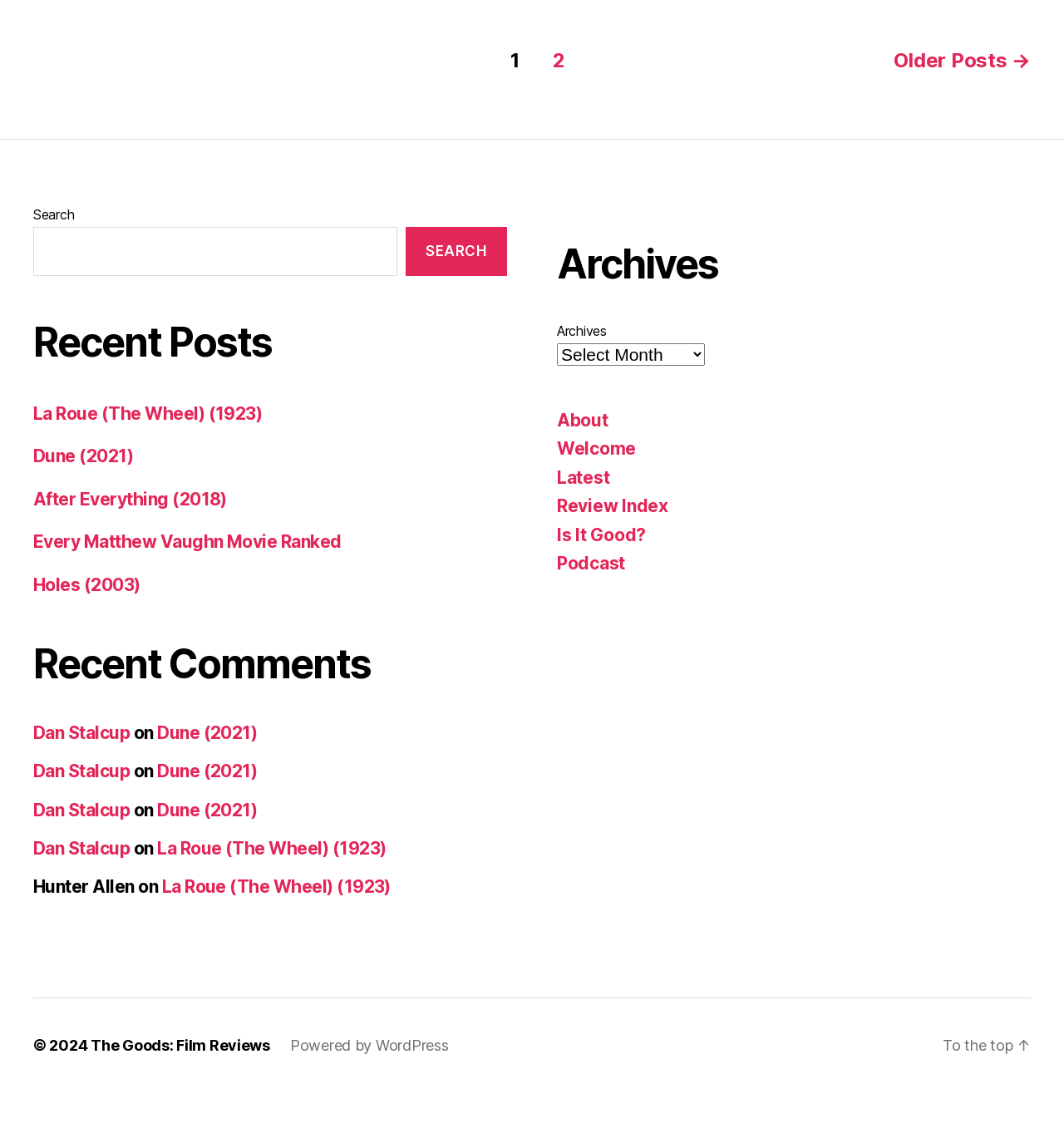What is the copyright year mentioned at the bottom of the page?
Based on the screenshot, provide your answer in one word or phrase.

2024